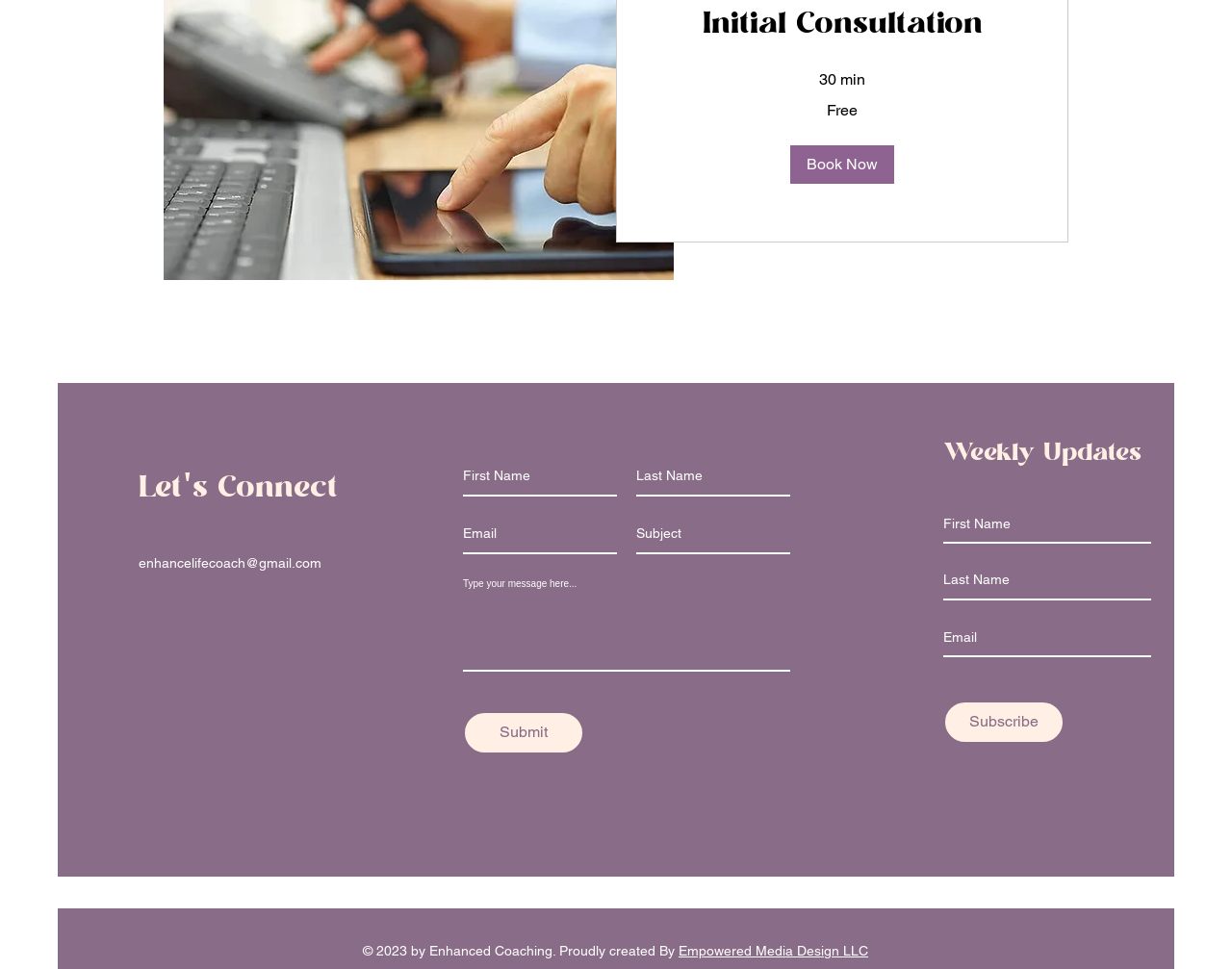What is the name of the company that created the website?
Respond to the question with a single word or phrase according to the image.

Empowered Media Design LLC